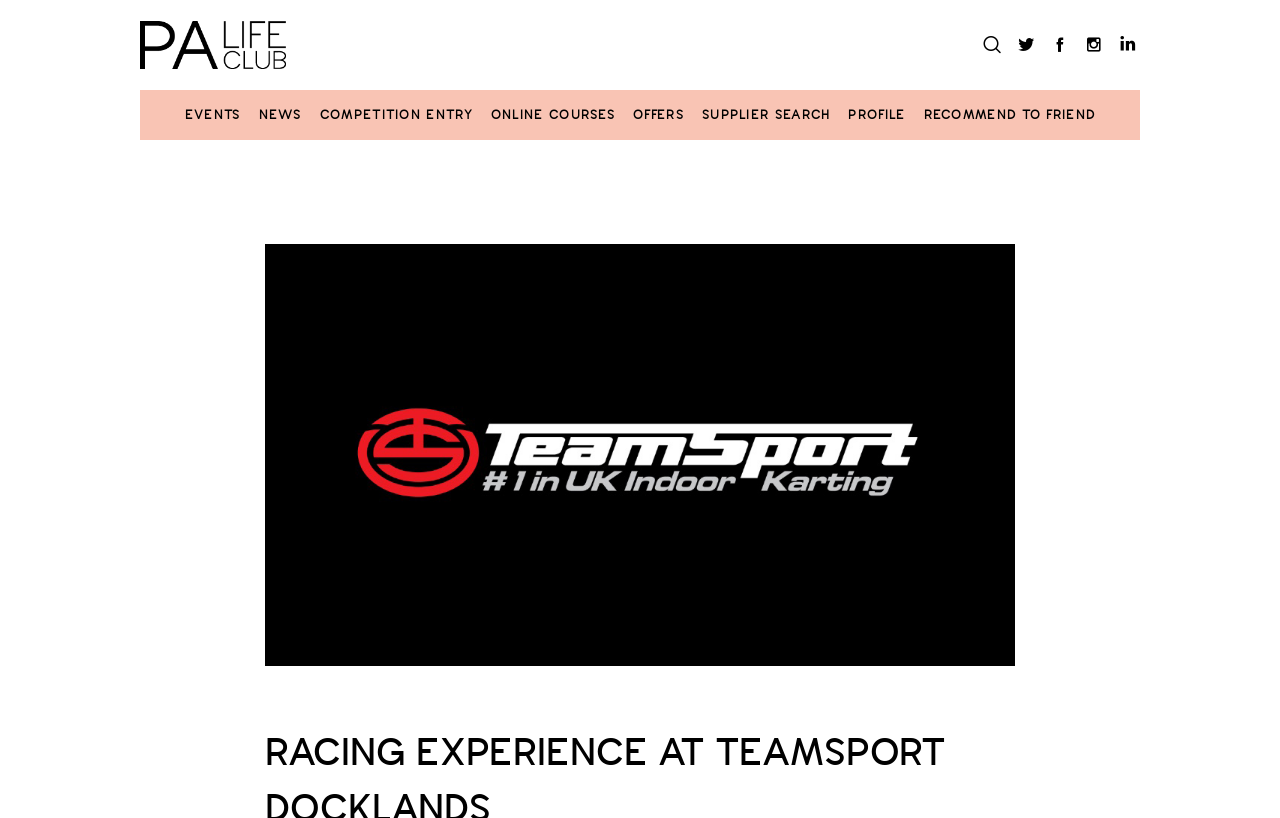Generate a thorough explanation of the webpage's elements.

The webpage is about PA Life Club, with a focus on racing experience at TeamSport Docklands. At the top left, there is a heading with the text "PA Life Club PA LIFE CLUB" accompanied by an image of the PA Life Club logo. Below this heading, there are several social media links, represented by icons, aligned horizontally across the top right of the page.

Below the social media links, there is a navigation menu with seven links: "EVENTS", "NEWS", "COMPETITION ENTRY", "ONLINE COURSES", "OFFERS", "SUPPLIER SEARCH", and "PROFILE". These links are arranged horizontally, taking up a significant portion of the page's width.

There is no prominent text or paragraph describing the racing experience at TeamSport Docklands, but the navigation menu suggests that the webpage may provide information on events, news, and other related topics.